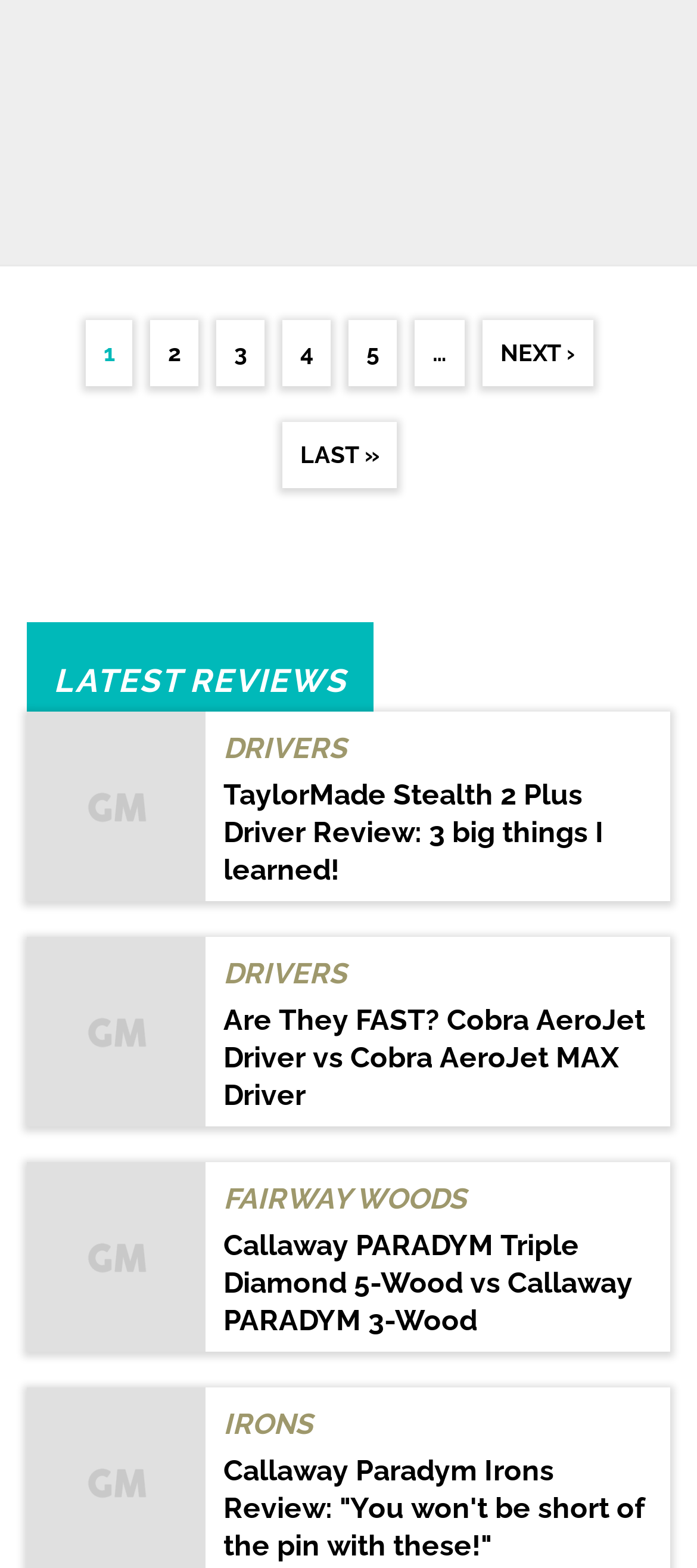Give the bounding box coordinates for the element described by: "Fairway Woods".

[0.321, 0.753, 0.669, 0.775]